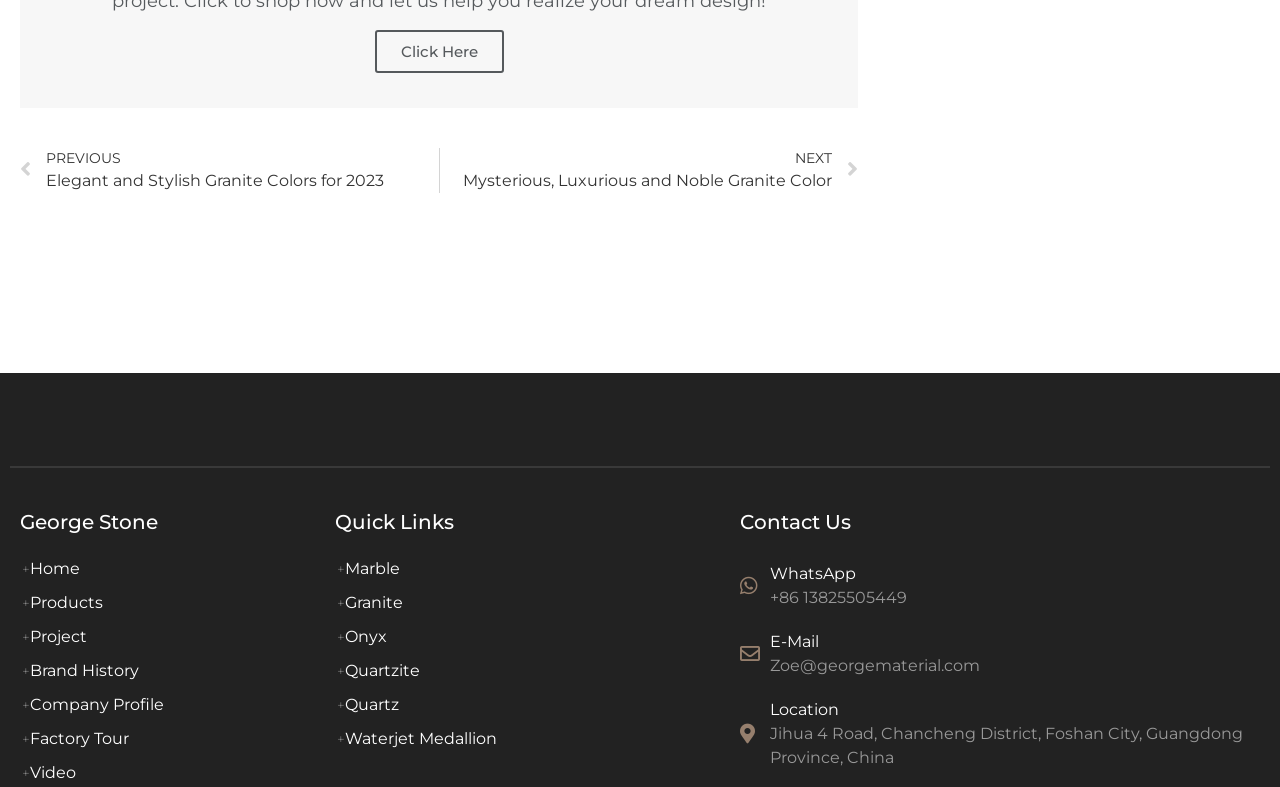Identify the bounding box coordinates of the region that should be clicked to execute the following instruction: "View 'Granite' page".

[0.27, 0.751, 0.492, 0.782]